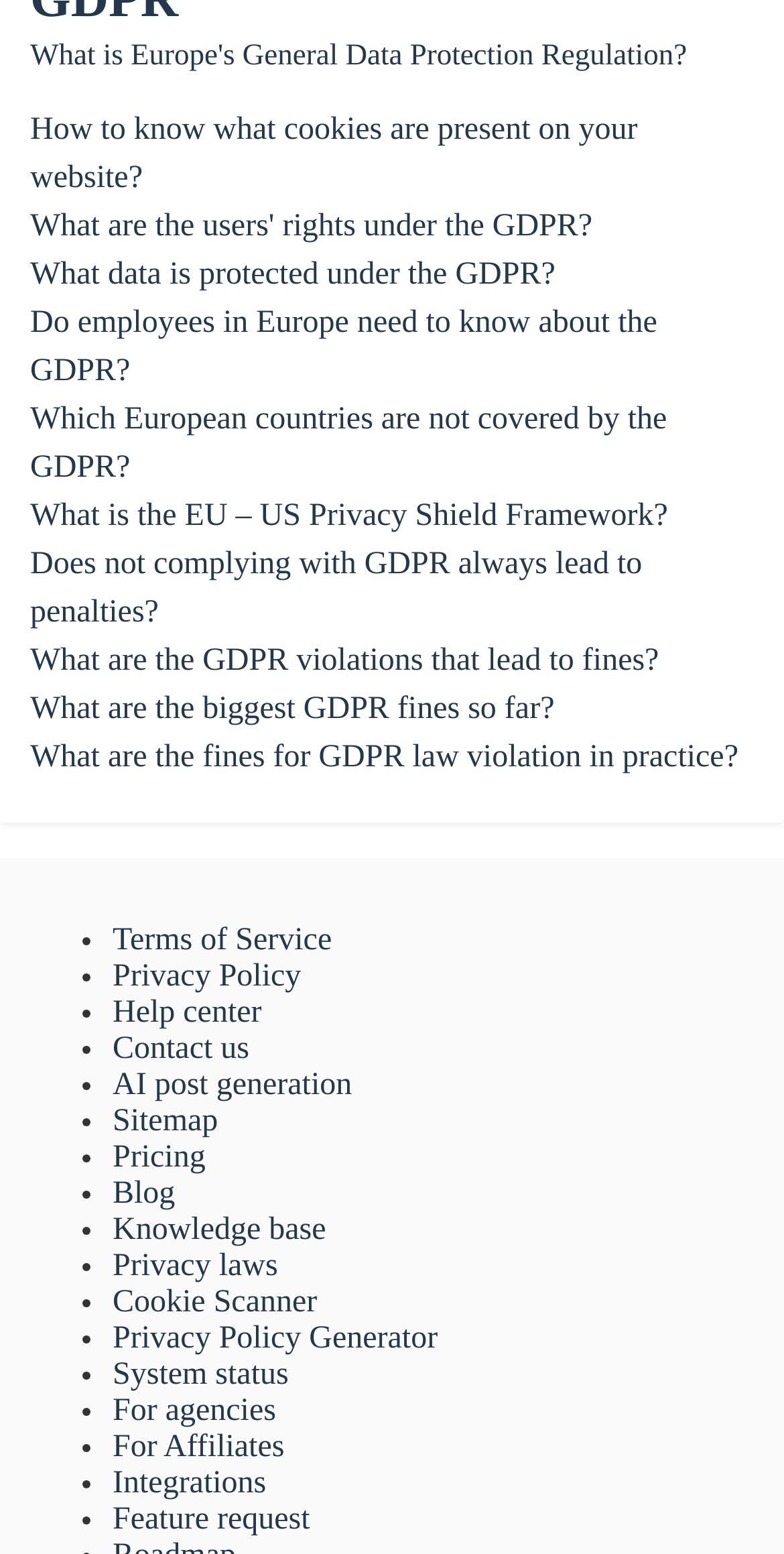From the element description: "Knowledge base", extract the bounding box coordinates of the UI element. The coordinates should be expressed as four float numbers between 0 and 1, in the order [left, top, right, bottom].

[0.144, 0.78, 0.416, 0.802]